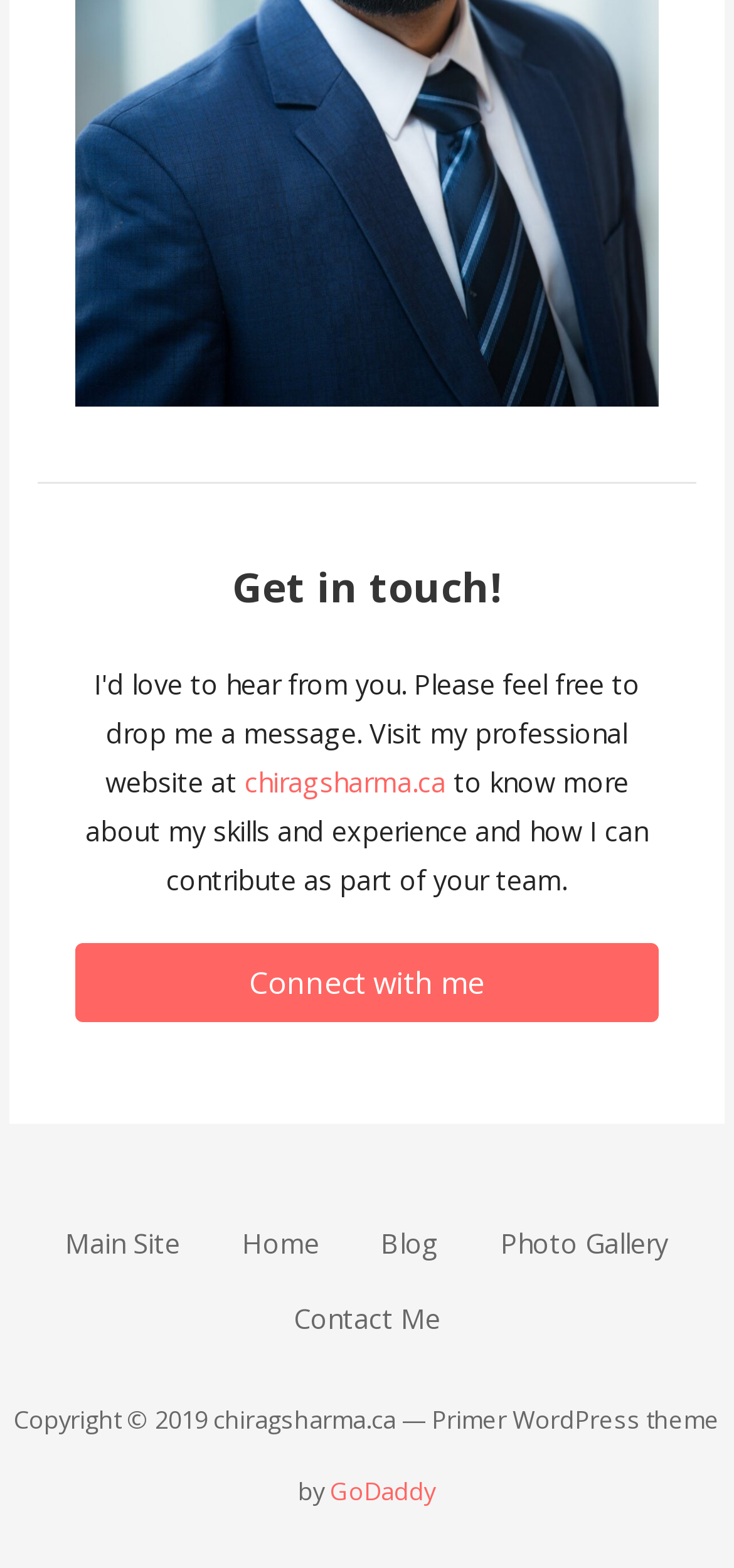Please pinpoint the bounding box coordinates for the region I should click to adhere to this instruction: "connect with me".

[0.102, 0.601, 0.898, 0.652]